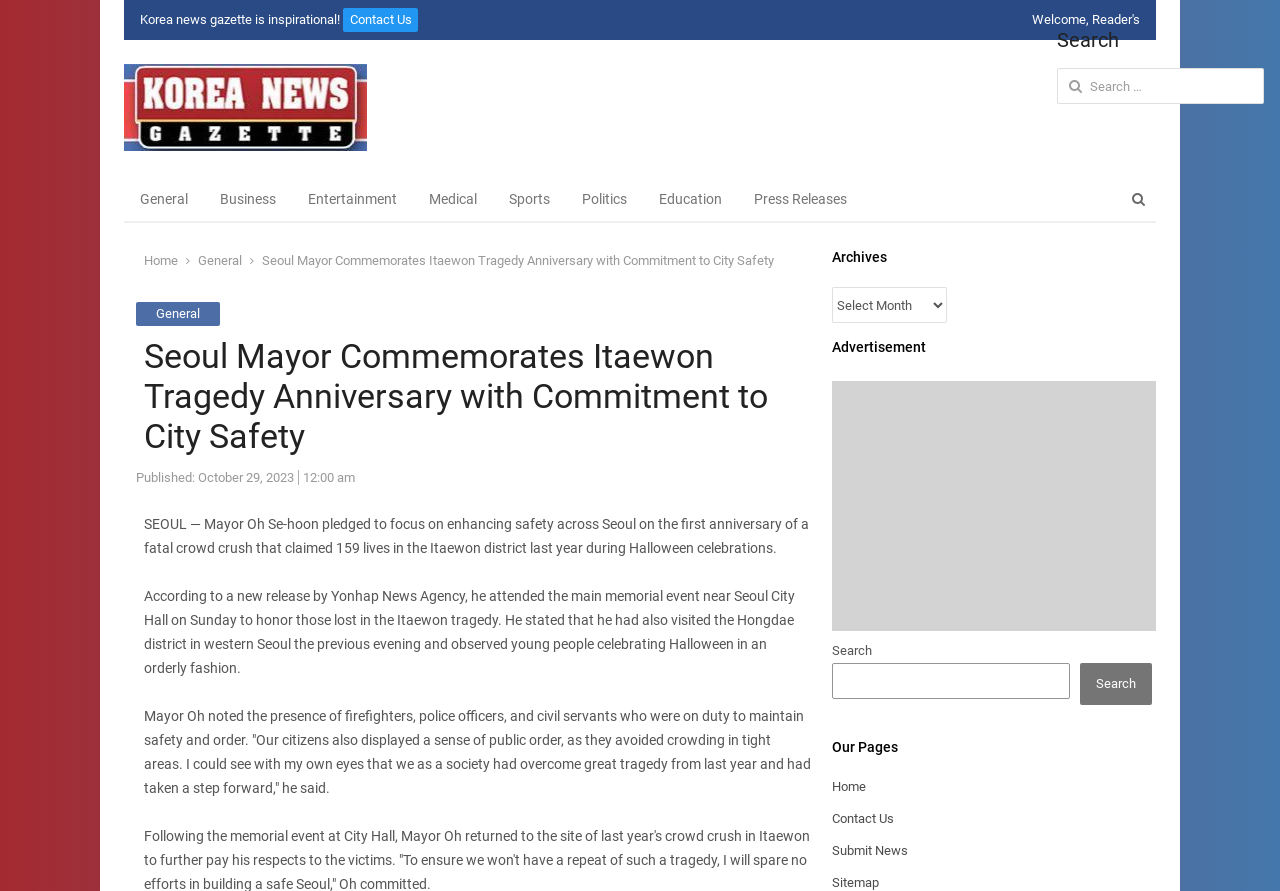Identify the bounding box coordinates of the element that should be clicked to fulfill this task: "Search for news". The coordinates should be provided as four float numbers between 0 and 1, i.e., [left, top, right, bottom].

[0.716, 0.203, 0.903, 0.25]